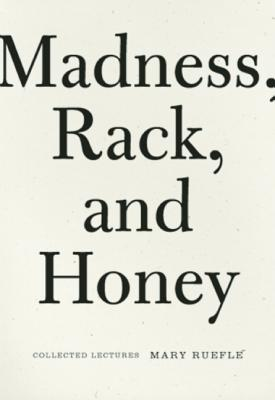Please answer the following question as detailed as possible based on the image: 
What is the book about?

The book is celebrated for its introspective exploration of the human experience, offering readers a profound engagement with themes of creativity and personal reflection.